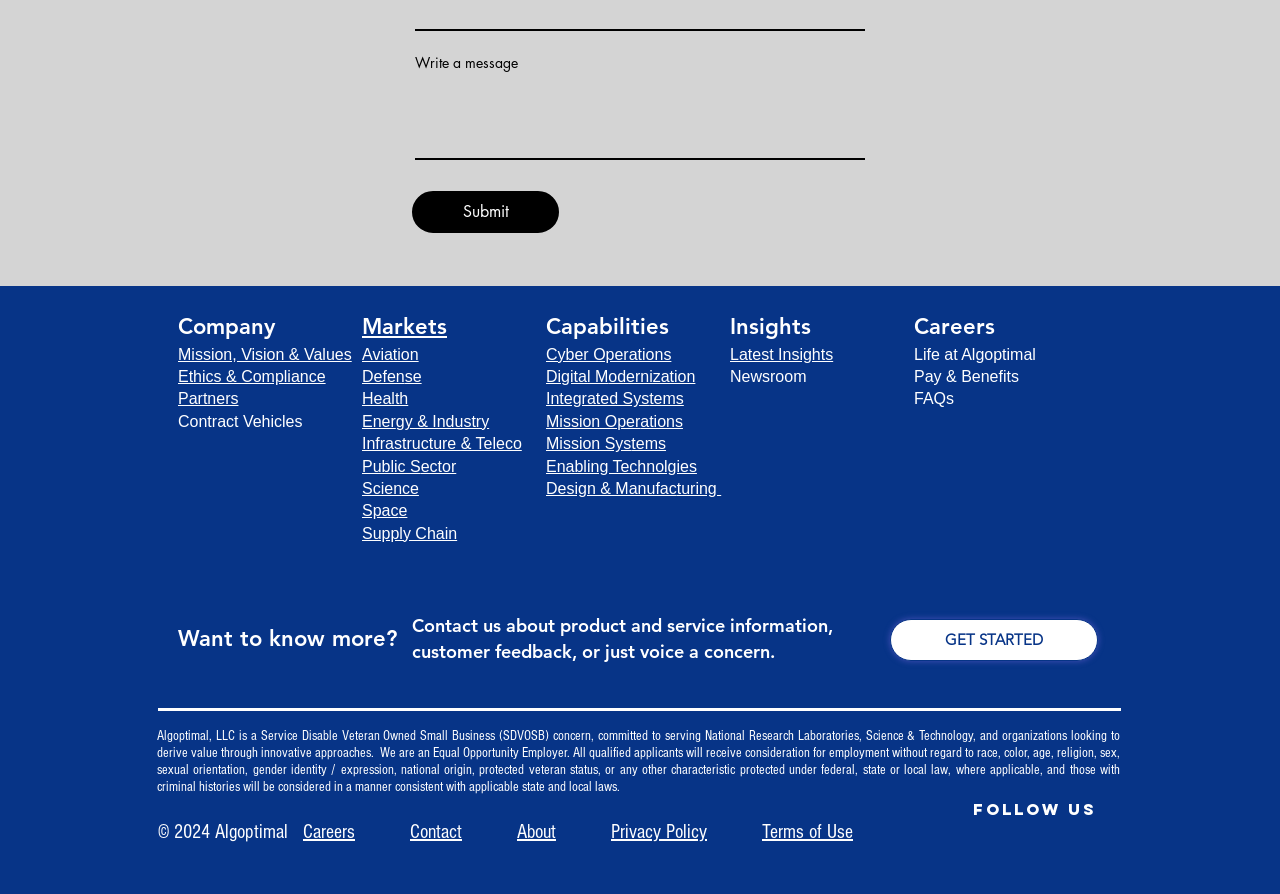Using details from the image, please answer the following question comprehensively:
What are the main categories listed on the webpage?

The main categories are listed as headings on the webpage, including 'Company', 'Markets', 'Capabilities', 'Insights', and 'Careers', which are likely the main sections of the website.